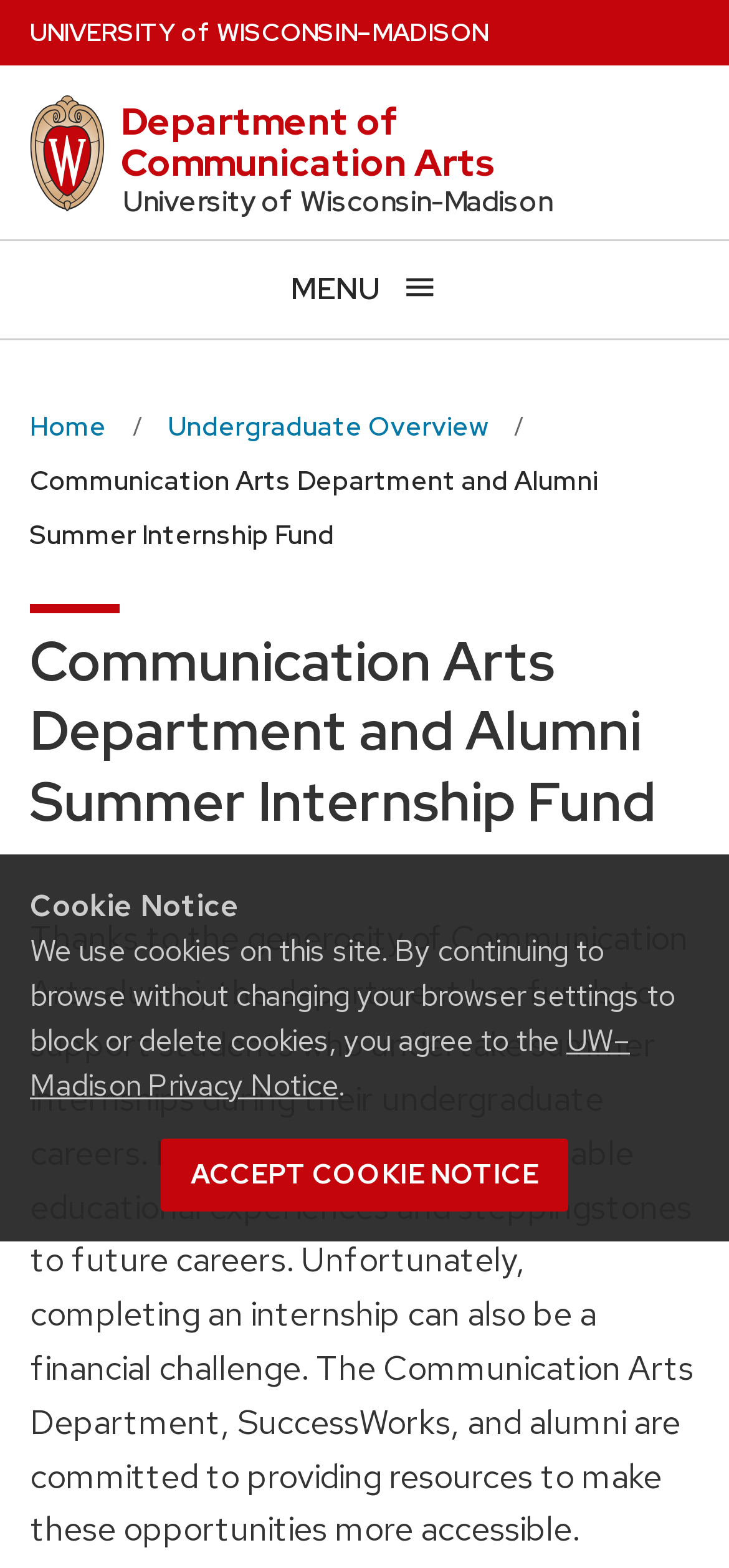Given the element description "Skip to main content", identify the bounding box of the corresponding UI element.

[0.0, 0.0, 0.025, 0.011]